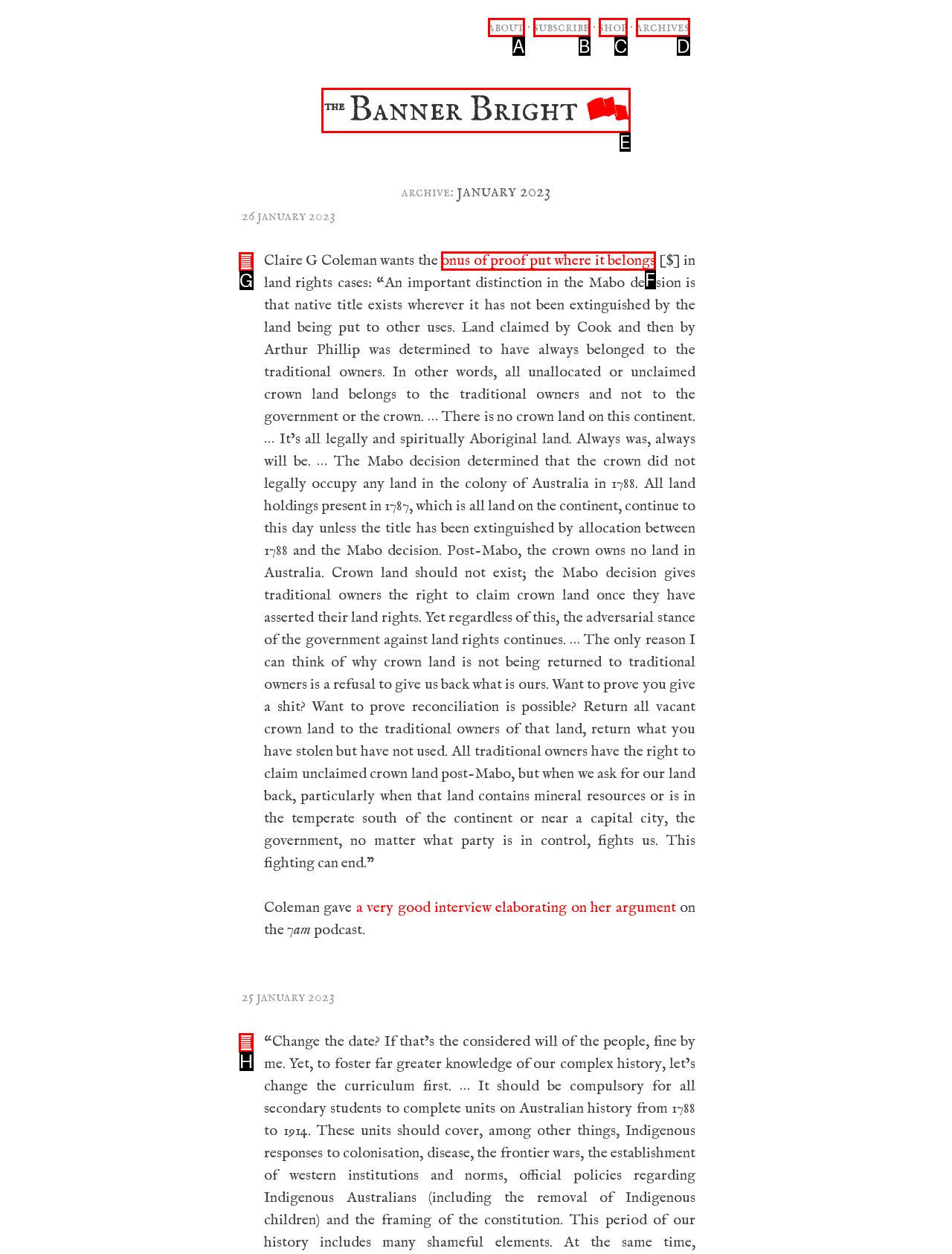Choose the HTML element that matches the description: ▤
Reply with the letter of the correct option from the given choices.

H